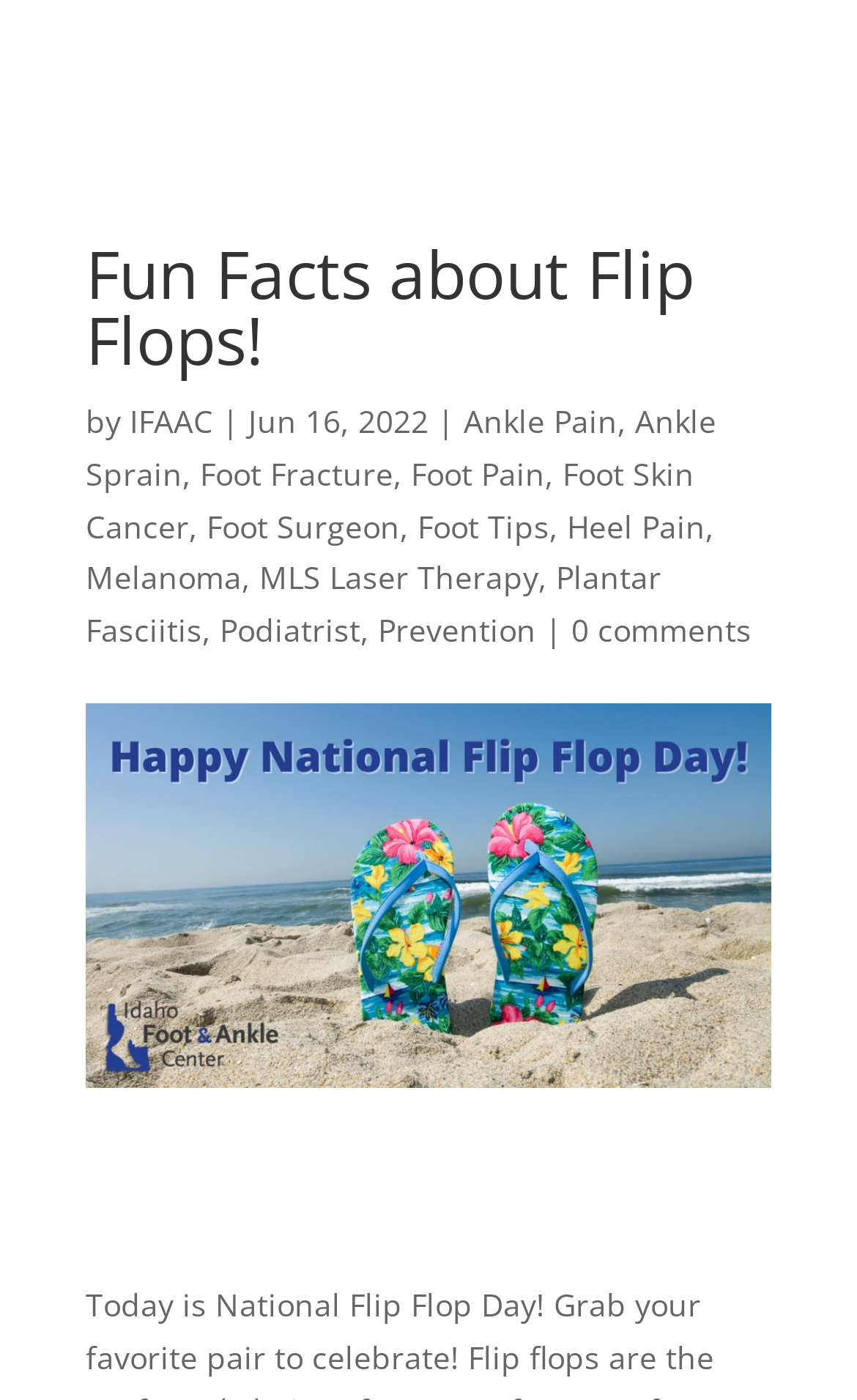Identify the bounding box coordinates of the clickable region necessary to fulfill the following instruction: "View the image about 'Flip flop facts'". The bounding box coordinates should be four float numbers between 0 and 1, i.e., [left, top, right, bottom].

[0.1, 0.502, 0.9, 0.778]